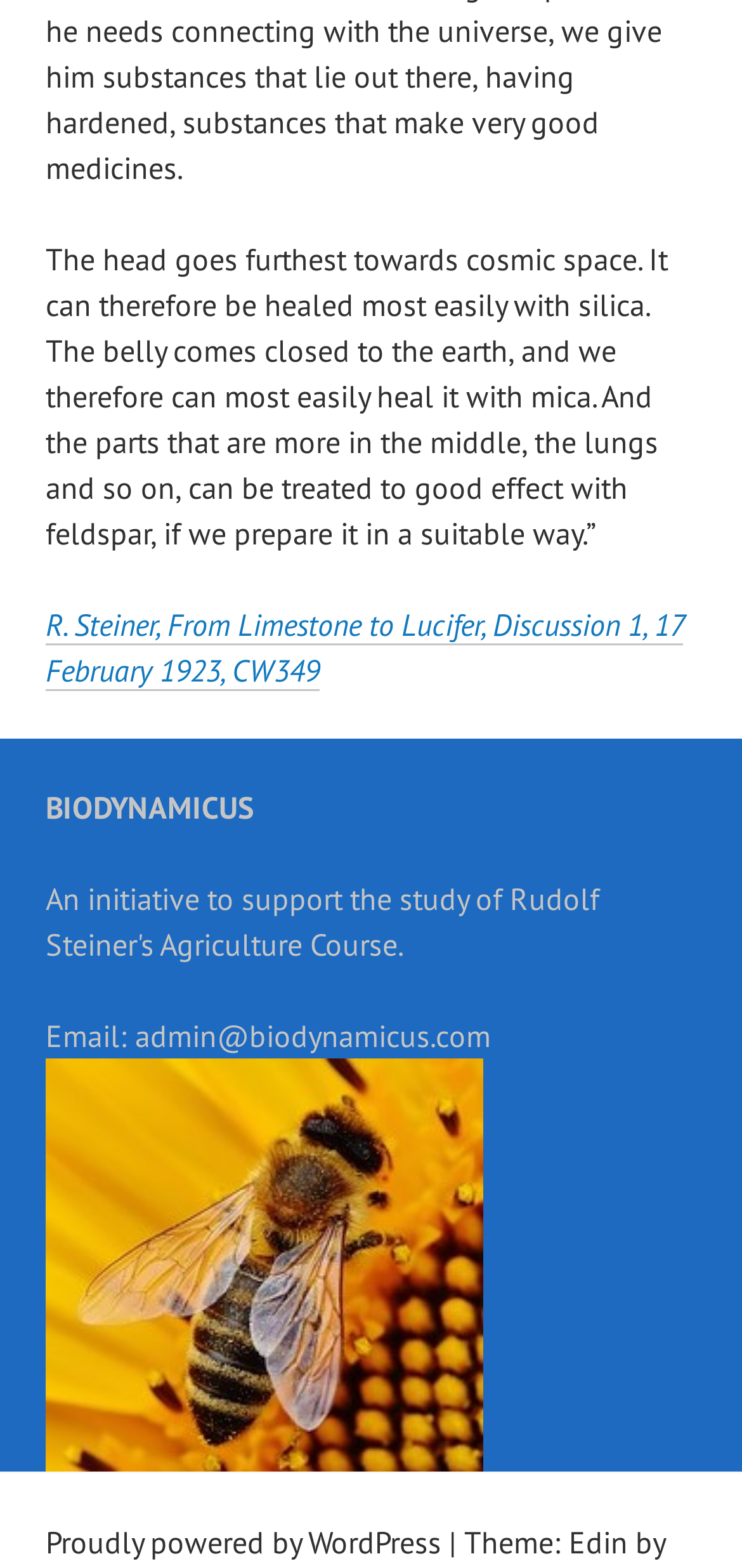Give a one-word or one-phrase response to the question: 
What is the email address on the webpage?

admin@biodynamicus.com